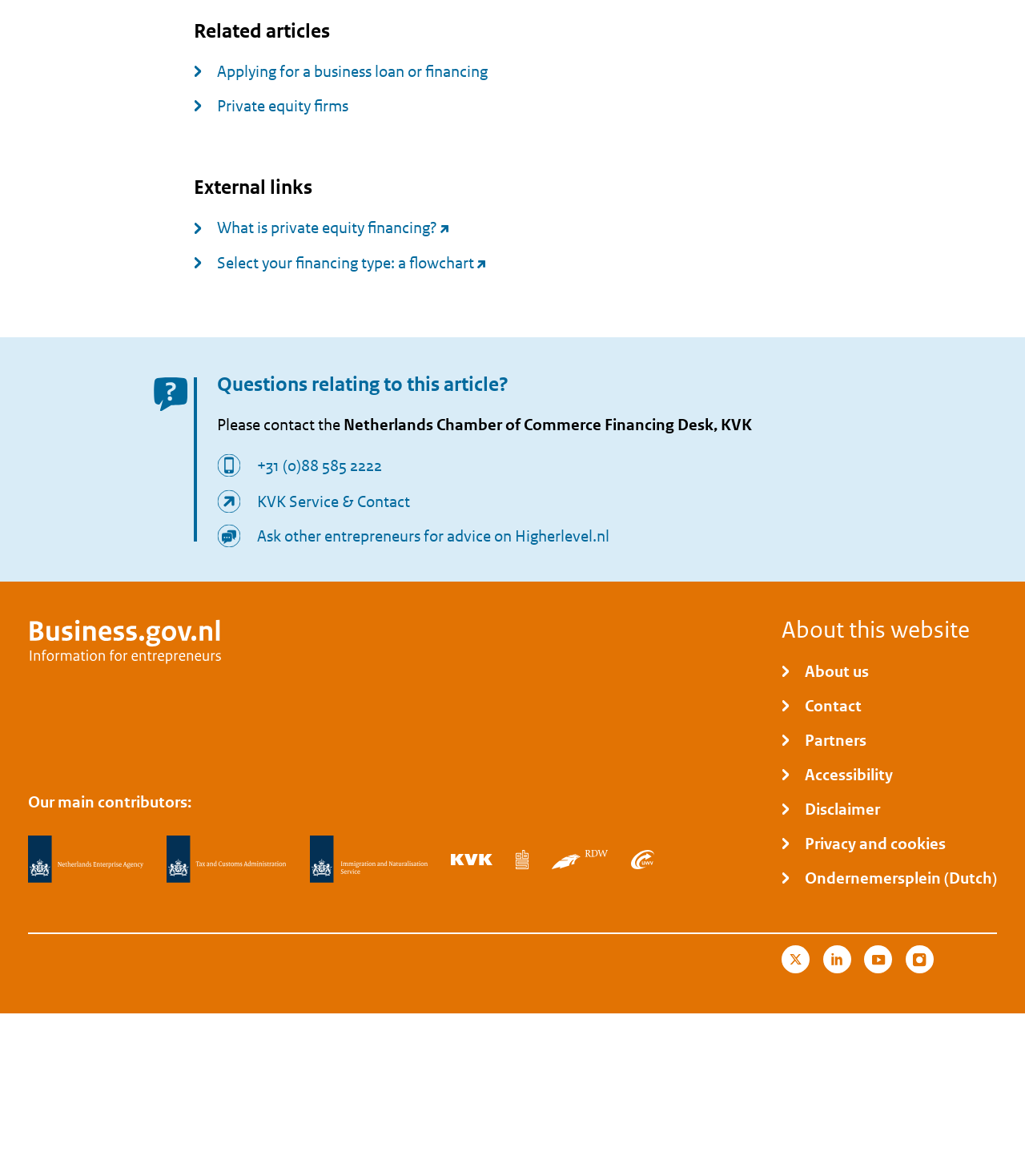Please provide the bounding box coordinate of the region that matches the element description: name="et_pb_contact_name_0" placeholder="Name". Coordinates should be in the format (top-left x, top-left y, bottom-right x, bottom-right y) and all values should be between 0 and 1.

None